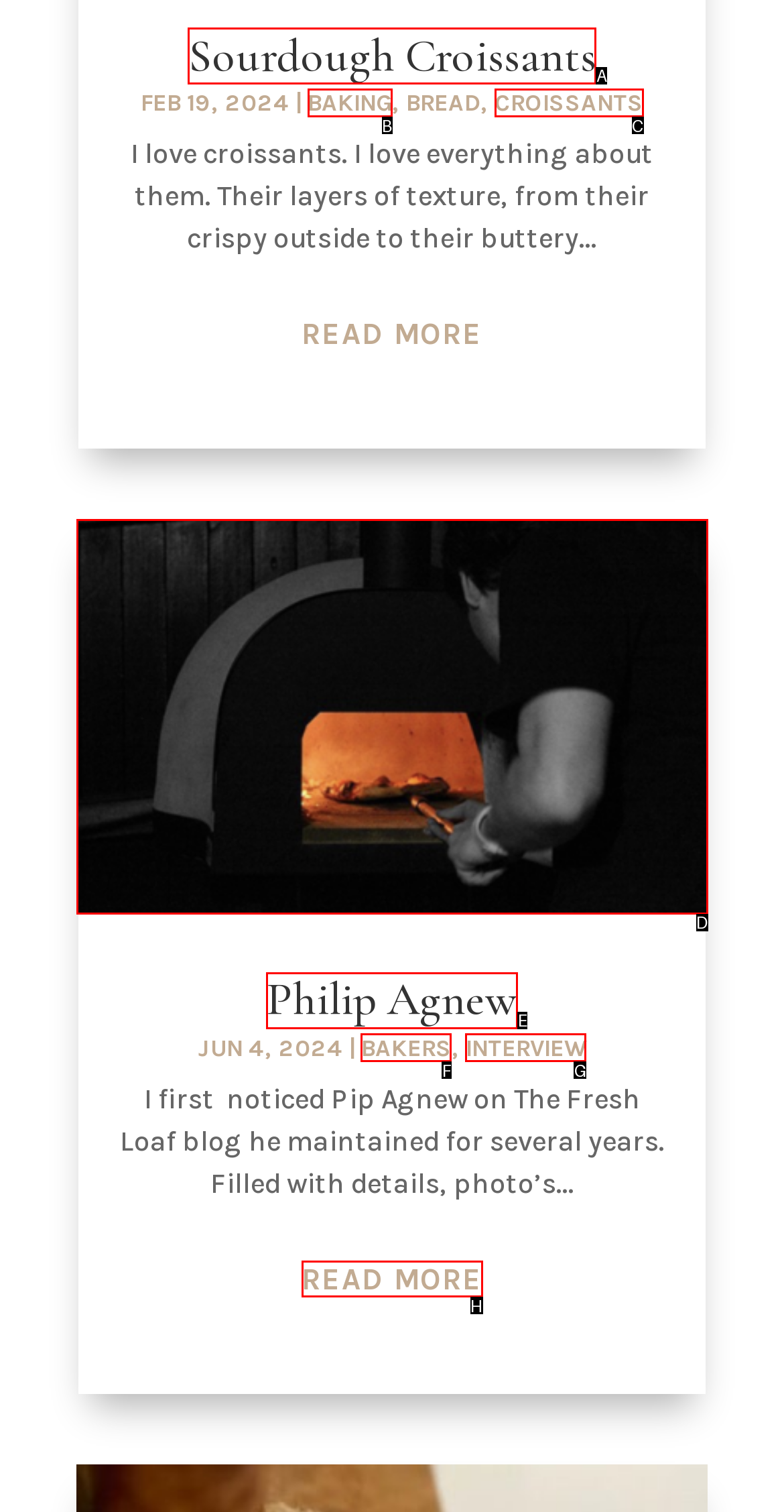Select the option that aligns with the description: Bakers
Respond with the letter of the correct choice from the given options.

F